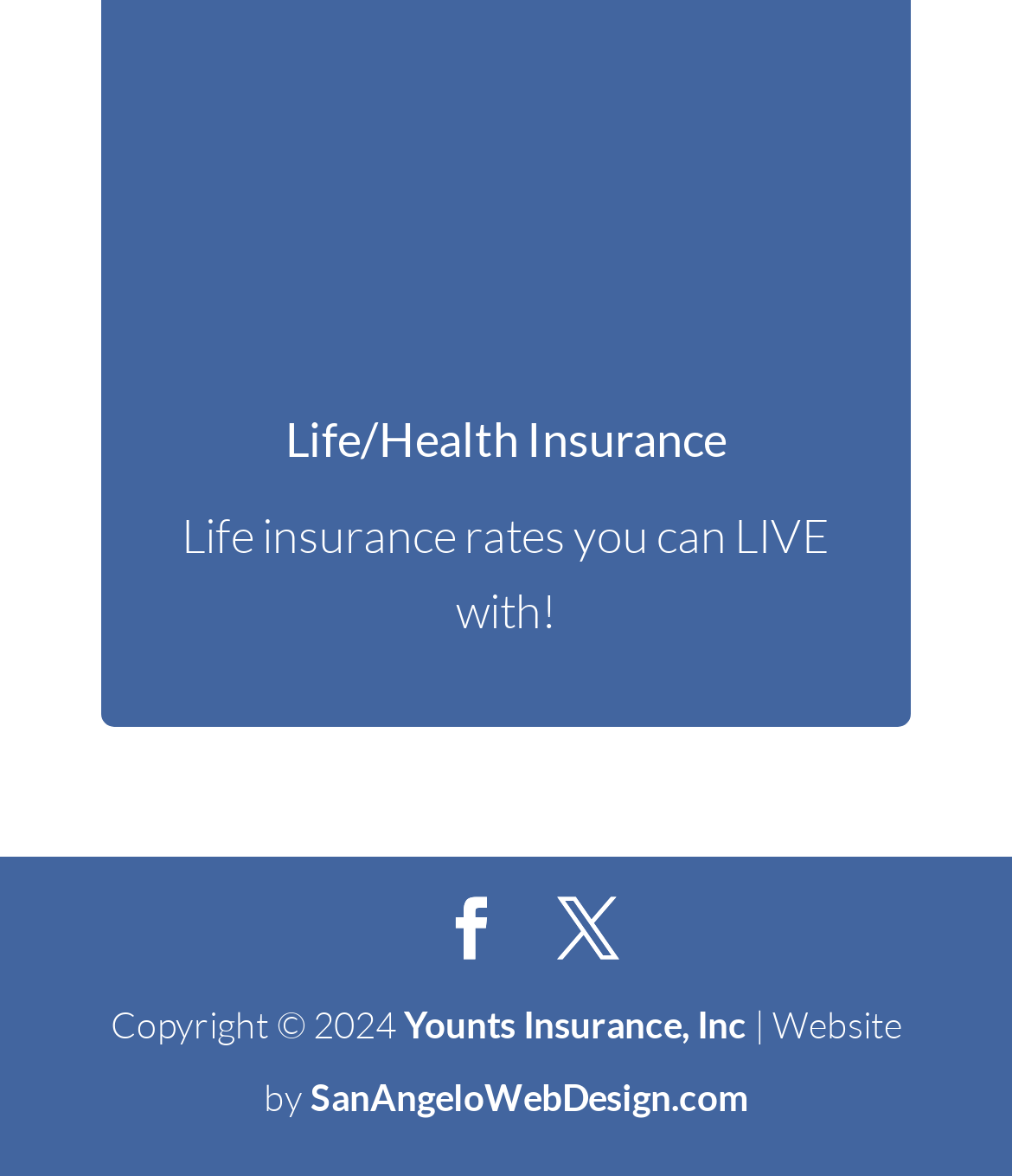What type of insurance is mentioned on the webpage?
Utilize the information in the image to give a detailed answer to the question.

The webpage mentions 'Life/Health Insurance' in the heading, which suggests that the webpage is related to insurance services, specifically life and health insurance.